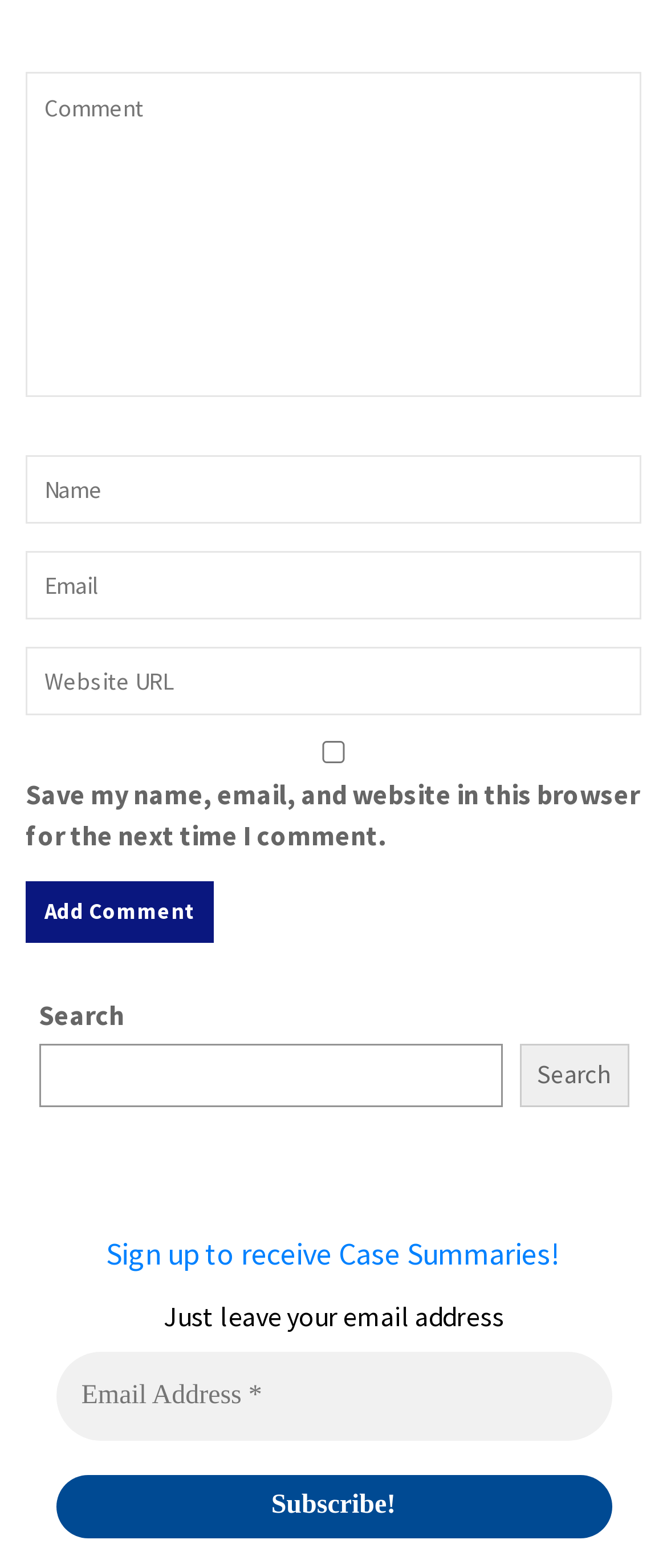Identify the bounding box coordinates of the clickable section necessary to follow the following instruction: "Search for something". The coordinates should be presented as four float numbers from 0 to 1, i.e., [left, top, right, bottom].

[0.058, 0.666, 0.753, 0.706]